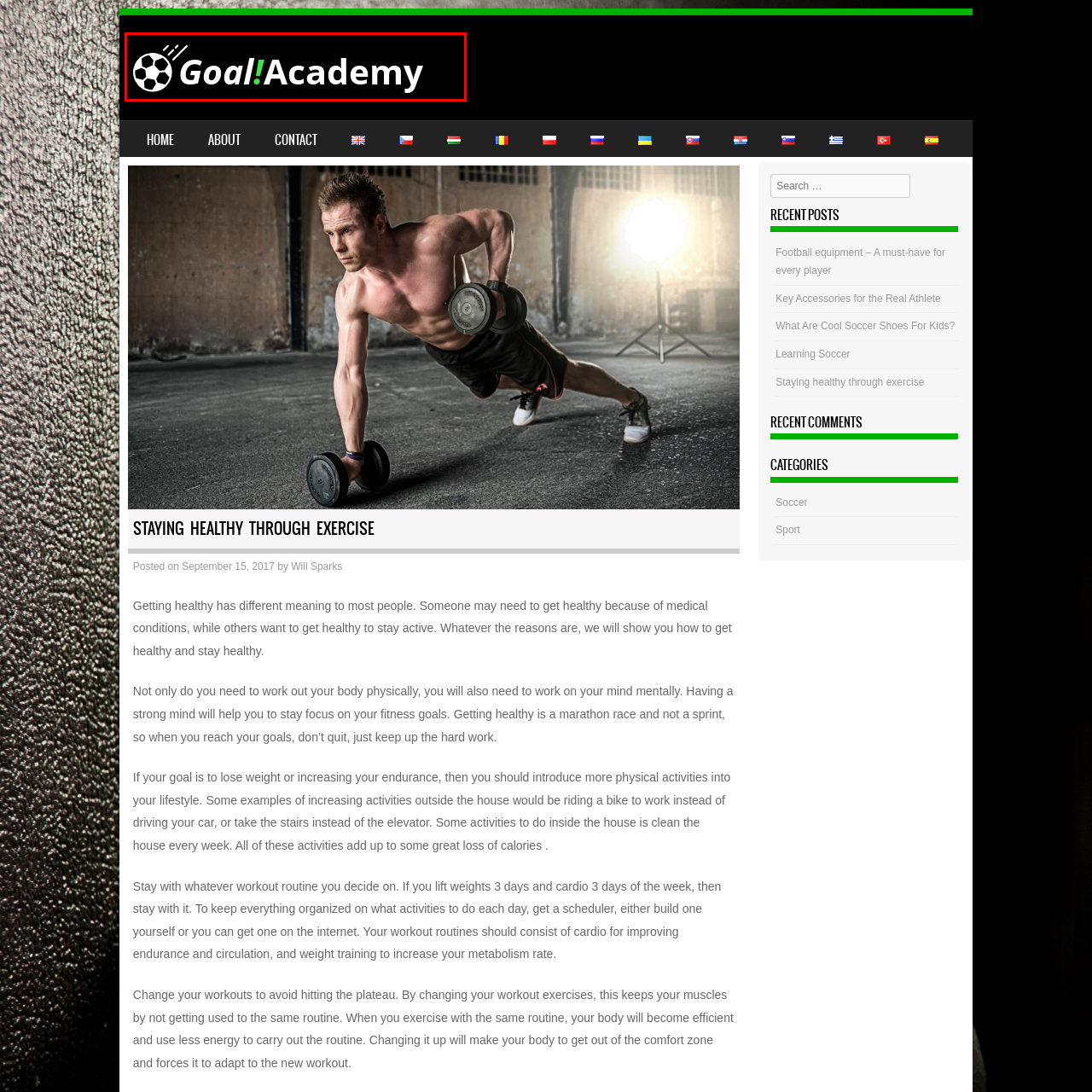Examine the image within the red border, What color is emphasized in the logo? 
Please provide a one-word or one-phrase answer.

Green